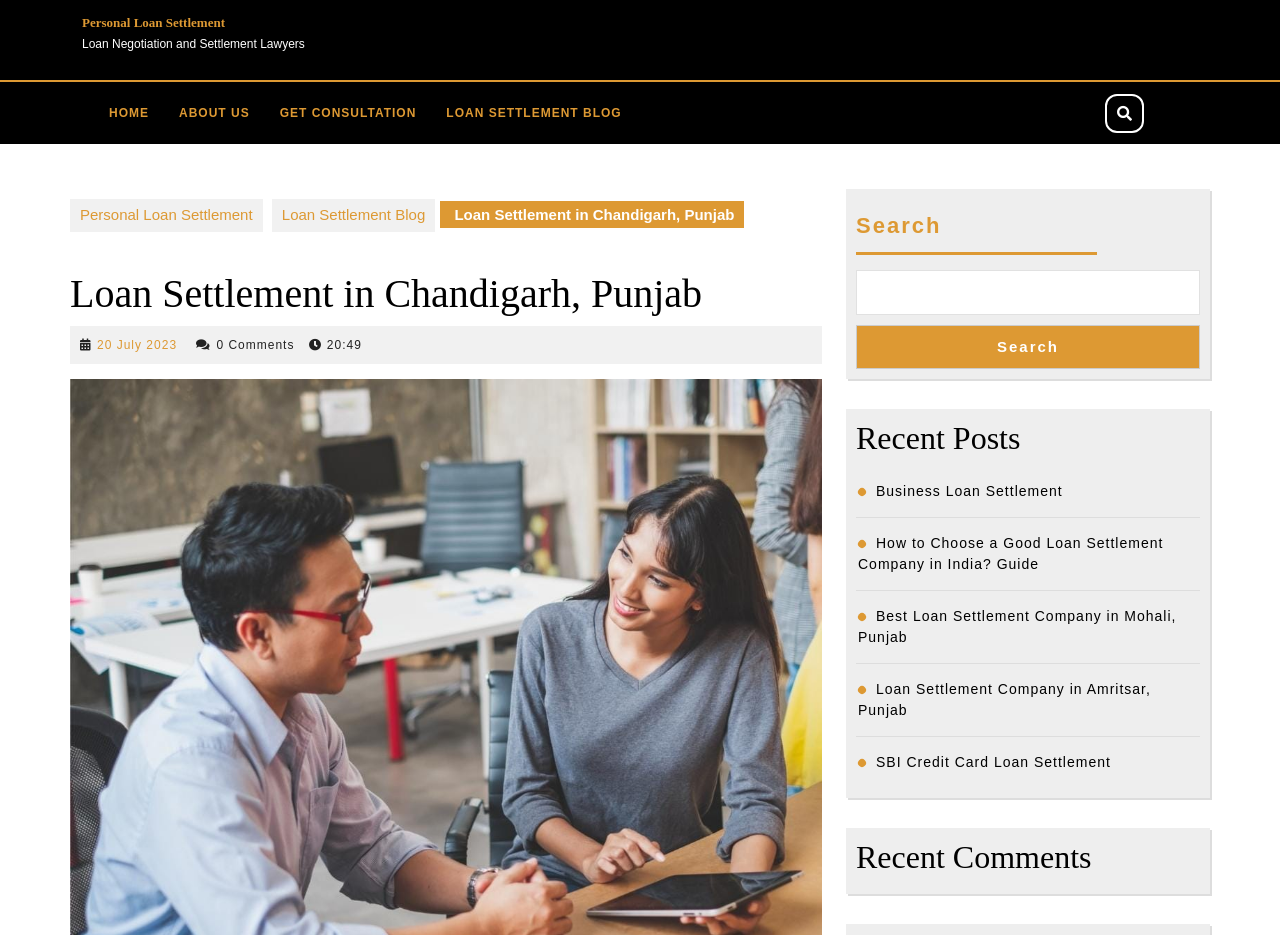Provide a comprehensive description of the webpage.

The webpage is about Personal Loan Settlement, a reliable and customer-friendly option for loan settlement in Chandigarh, Punjab. At the top, there is a link to "Personal Loan Settlement" and a static text "Loan Negotiation and Settlement Lawyers". Below this, there is a top menu navigation bar with four links: "HOME", "ABOUT US", "GET CONSULTATION", and "LOAN SETTLEMENT BLOG". 

To the right of the top menu, there is a small icon link represented by "\uf002". Below this icon, there are two links: "Personal Loan Settlement" and "Loan Settlement Blog". 

The main content of the webpage is a section titled "Loan Settlement in Chandigarh, Punjab", which has a heading and a subheading. Below this, there is a link to a blog post with a date "20 July 2023" and a time "20:49", accompanied by a comment count of "0 Comments". 

On the right side of the webpage, there is a search bar with a label "Search" and a search button. Below the search bar, there is a section titled "Recent Posts" with five links to different blog posts, including "Business Loan Settlement", "How to Choose a Good Loan Settlement Company in India? Guide", and others. 

Further down, there is another section titled "Recent Comments", but it does not contain any comments.